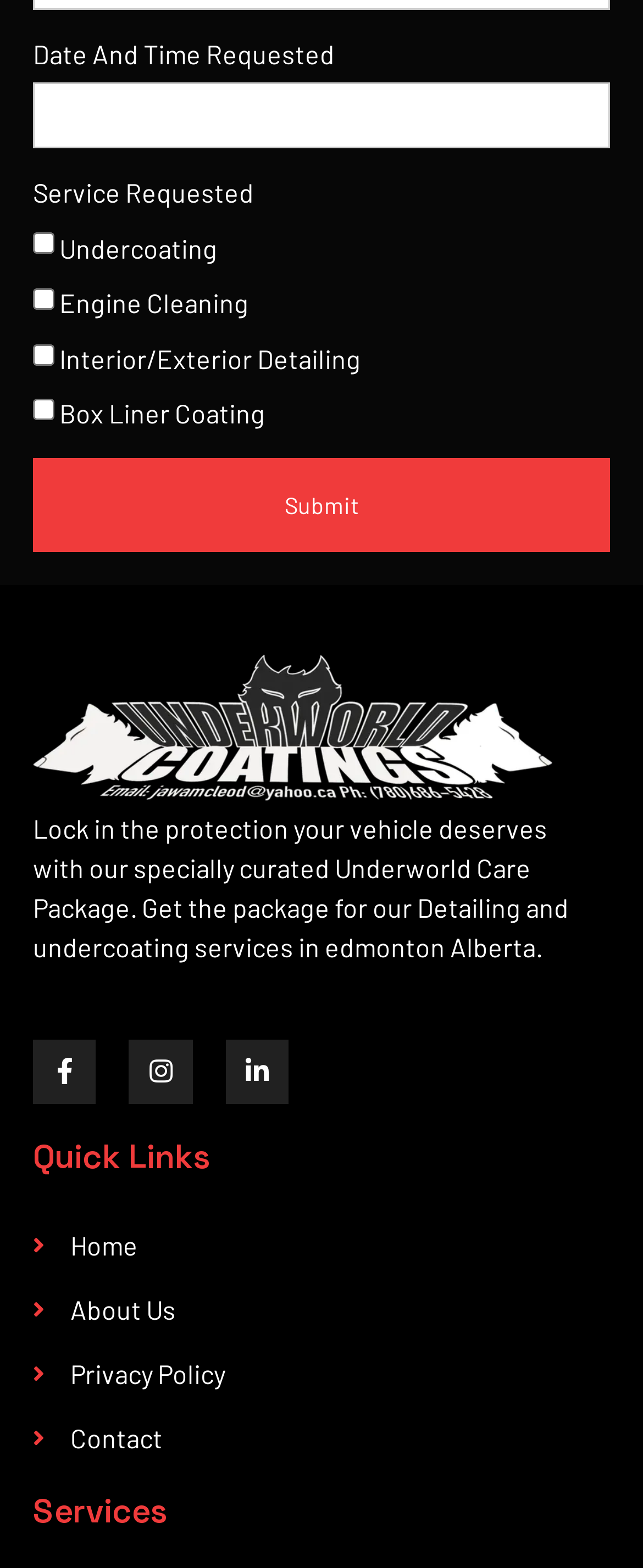Please identify the bounding box coordinates of the element I need to click to follow this instruction: "Visit Facebook page".

[0.051, 0.663, 0.15, 0.704]